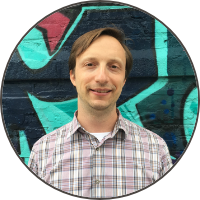Give a detailed account of the elements present in the image.

The image features Ben Blair, a key member of DoubleBond Studio, standing in front of a vibrant, graffiti-style backdrop that adds an artistic flair. He appears friendly and approachable, dressed in a casual plaid shirt that emphasizes his relaxed demeanor. As a back-end developer and programmer, Ben brings extensive experience to the team, having built software solutions since before Google was established. His background includes founding two software companies and developing complex systems such as trading platforms, online marketplaces, and SaaS applications. This image captures his professional spirit within the creative environment of their Chicago-based design and web development studio.